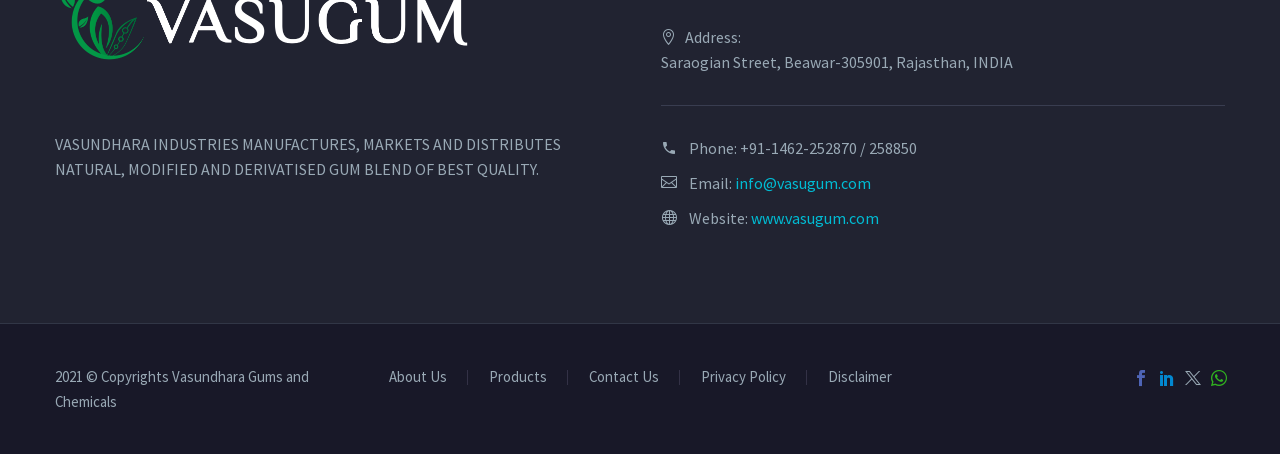Could you locate the bounding box coordinates for the section that should be clicked to accomplish this task: "call the company".

[0.578, 0.303, 0.716, 0.347]